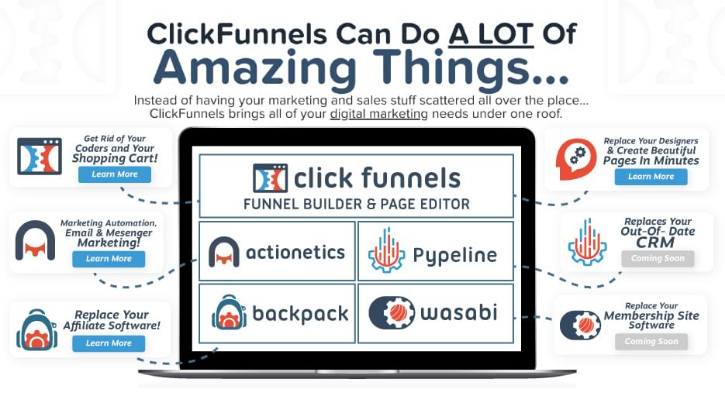What is represented by the icons on the graphic?
Provide a detailed answer to the question using information from the image.

The icons on the graphic represent various tools and functionalities of ClickFunnels, including automation for marketing and messaging, affiliate software solutions, and design creation for webpages.